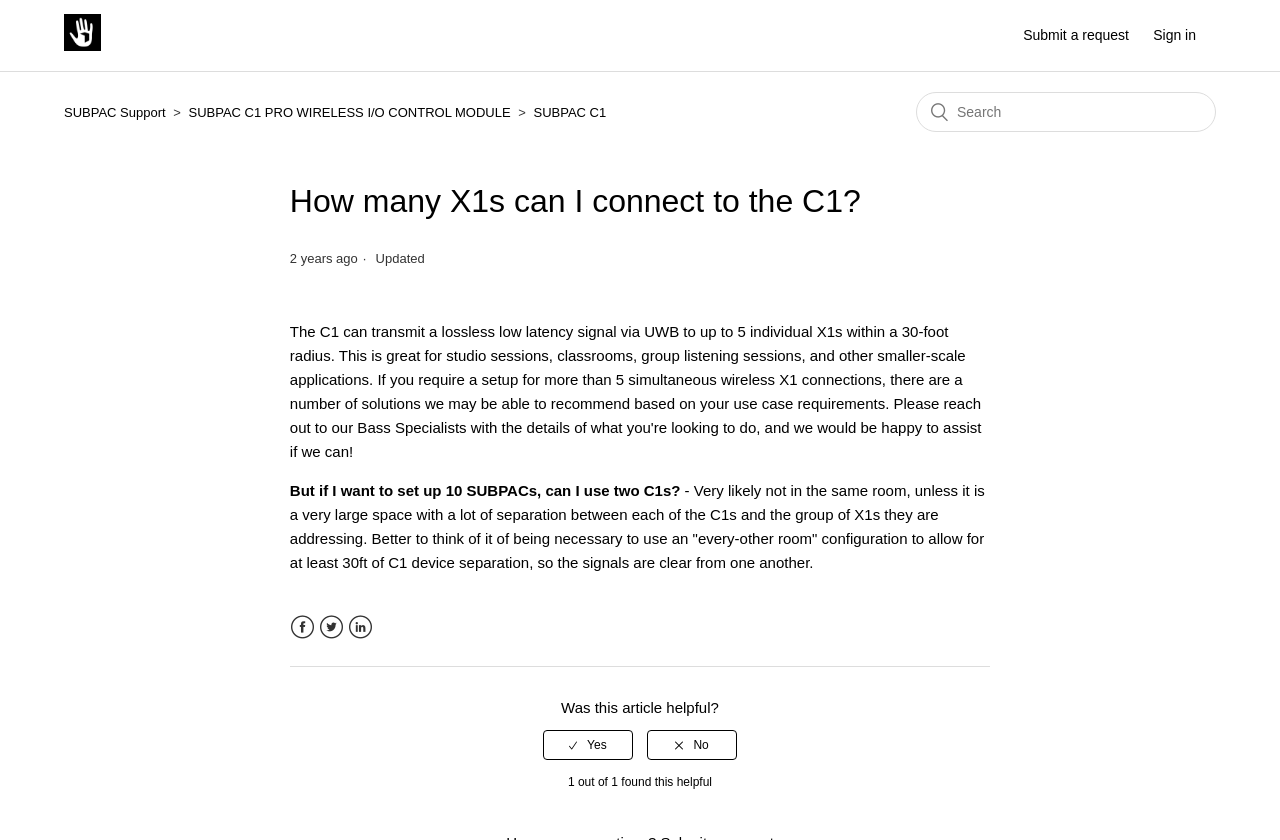Identify the bounding box coordinates of the area that should be clicked in order to complete the given instruction: "Click on the Facebook link". The bounding box coordinates should be four float numbers between 0 and 1, i.e., [left, top, right, bottom].

[0.226, 0.732, 0.246, 0.762]